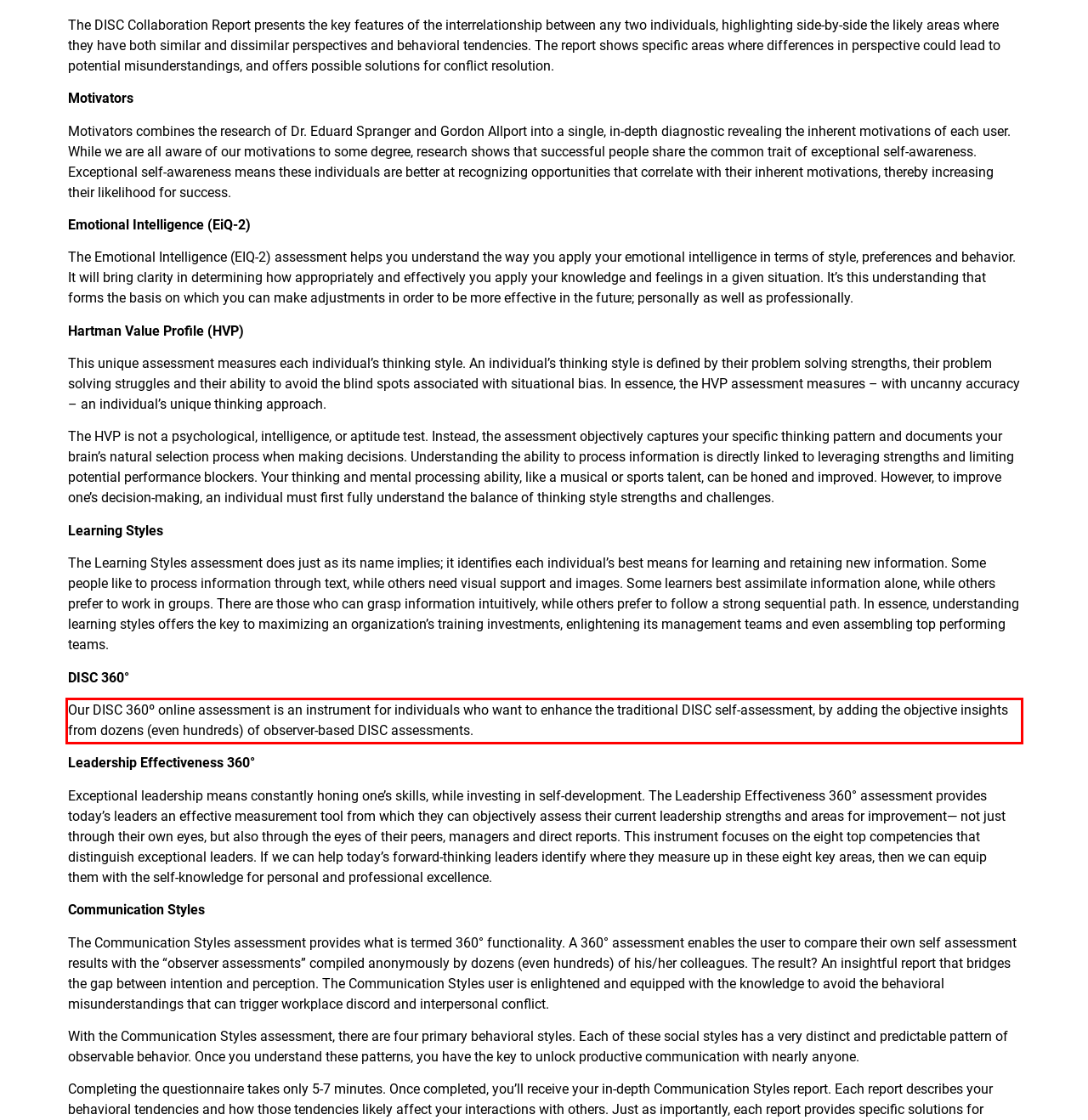Please analyze the provided webpage screenshot and perform OCR to extract the text content from the red rectangle bounding box.

Our DISC 360º online assessment is an instrument for individuals who want to enhance the traditional DISC self-assessment, by adding the objective insights from dozens (even hundreds) of observer-based DISC assessments.